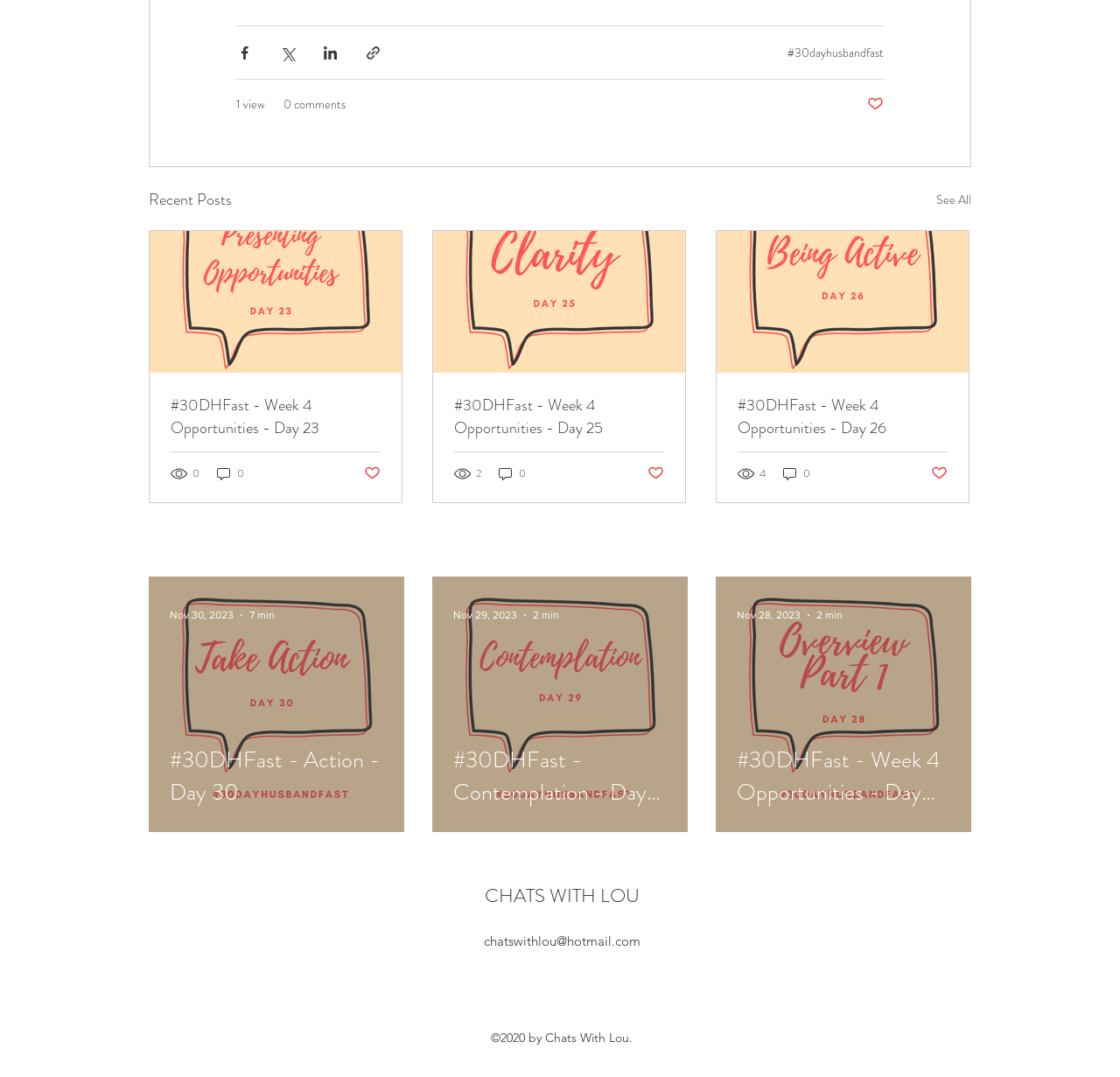Determine the bounding box coordinates of the region to click in order to accomplish the following instruction: "Click the 'Empty Hearts →' link". Provide the coordinates as four float numbers between 0 and 1, specifically [left, top, right, bottom].

None